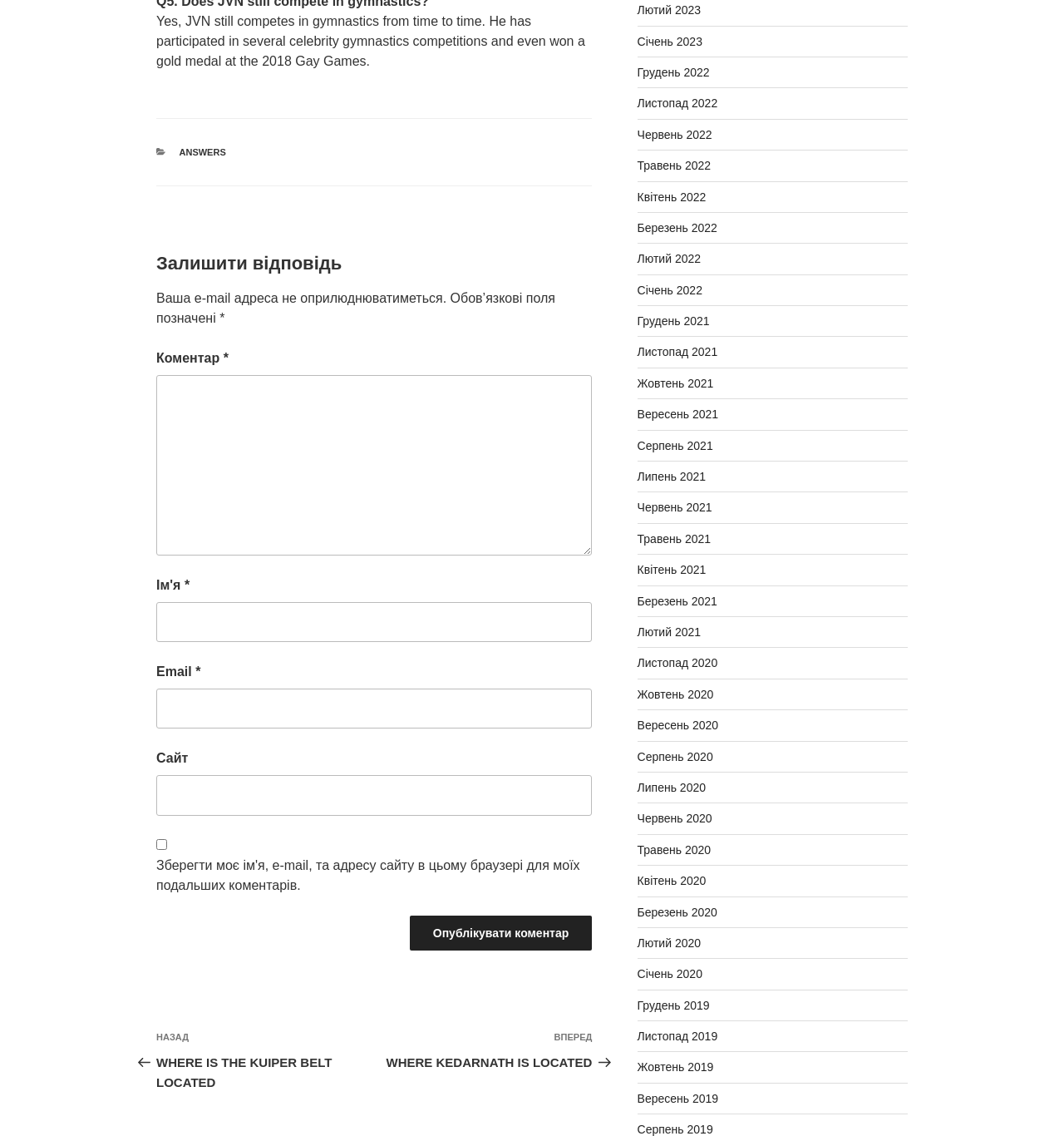Determine the bounding box coordinates for the element that should be clicked to follow this instruction: "View previous post". The coordinates should be given as four float numbers between 0 and 1, in the format [left, top, right, bottom].

[0.147, 0.907, 0.352, 0.959]